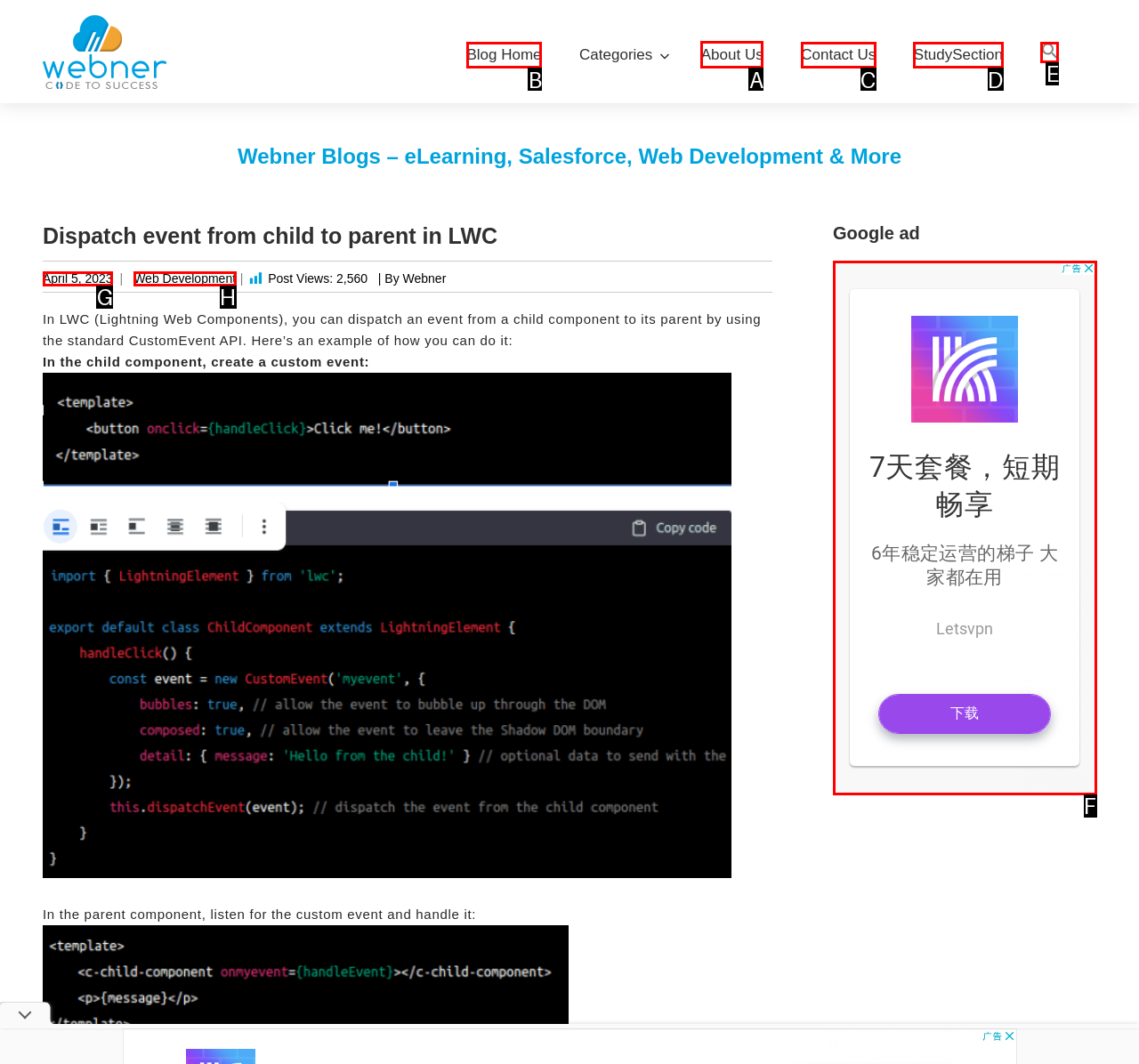Identify the correct choice to execute this task: Read the 'About Us' page
Respond with the letter corresponding to the right option from the available choices.

A